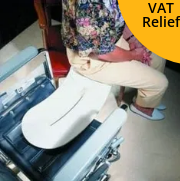What is the surface of the BeasyGlyder Transfer Board?
Based on the image, provide your answer in one word or phrase.

Smooth, laminated